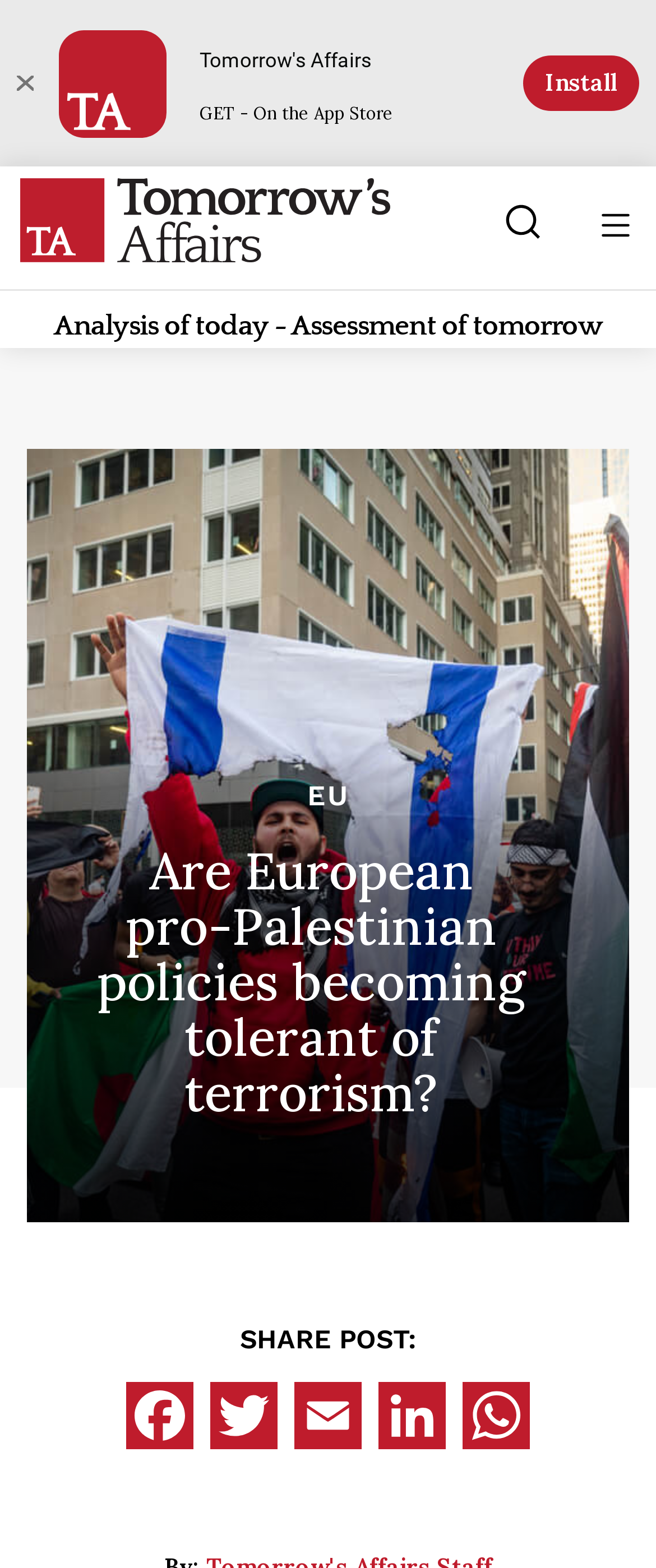Detail the various sections and features of the webpage.

The webpage appears to be a news article or opinion piece discussing European cities' reactions to a terrorist attack by Hamas on Israel. The main heading, "Are European pro-Palestinian policies becoming tolerant of terrorism?", is prominently displayed near the top of the page.

At the top-right corner, there is a "Close" button, and below it, a heading "Tomorrow's Affairs" is situated. To the right of this heading, there is a link to install an app and a "GET - On the App Store" text. A "Go to Home Page" link is located on the top-left side, accompanied by an image of "TOMORROW'S AFFAIRS". A search button is positioned on the top-right side, with a small icon image next to it.

Below the top section, there is a large heading "Analysis of today - Assessment of tomorrow" that spans almost the entire width of the page. Further down, a link to "EU" is situated, followed by the main article heading "Are European pro-Palestinian policies becoming tolerant of terrorism?" which takes up a significant portion of the page.

Toward the bottom of the page, there are social media sharing links, including Facebook, Twitter, Email, LinkedIn, and WhatsApp, arranged horizontally. A "SHARE POST:" text is located above these links. At the very bottom-right corner, there is a "Scroll to top" link accompanied by a small icon image.

There are several images scattered throughout the page, including a logo image "TOMORROW'S AFFAIRS" at the top, a small icon image next to the search button, and another small icon image next to the "Scroll to top" link.